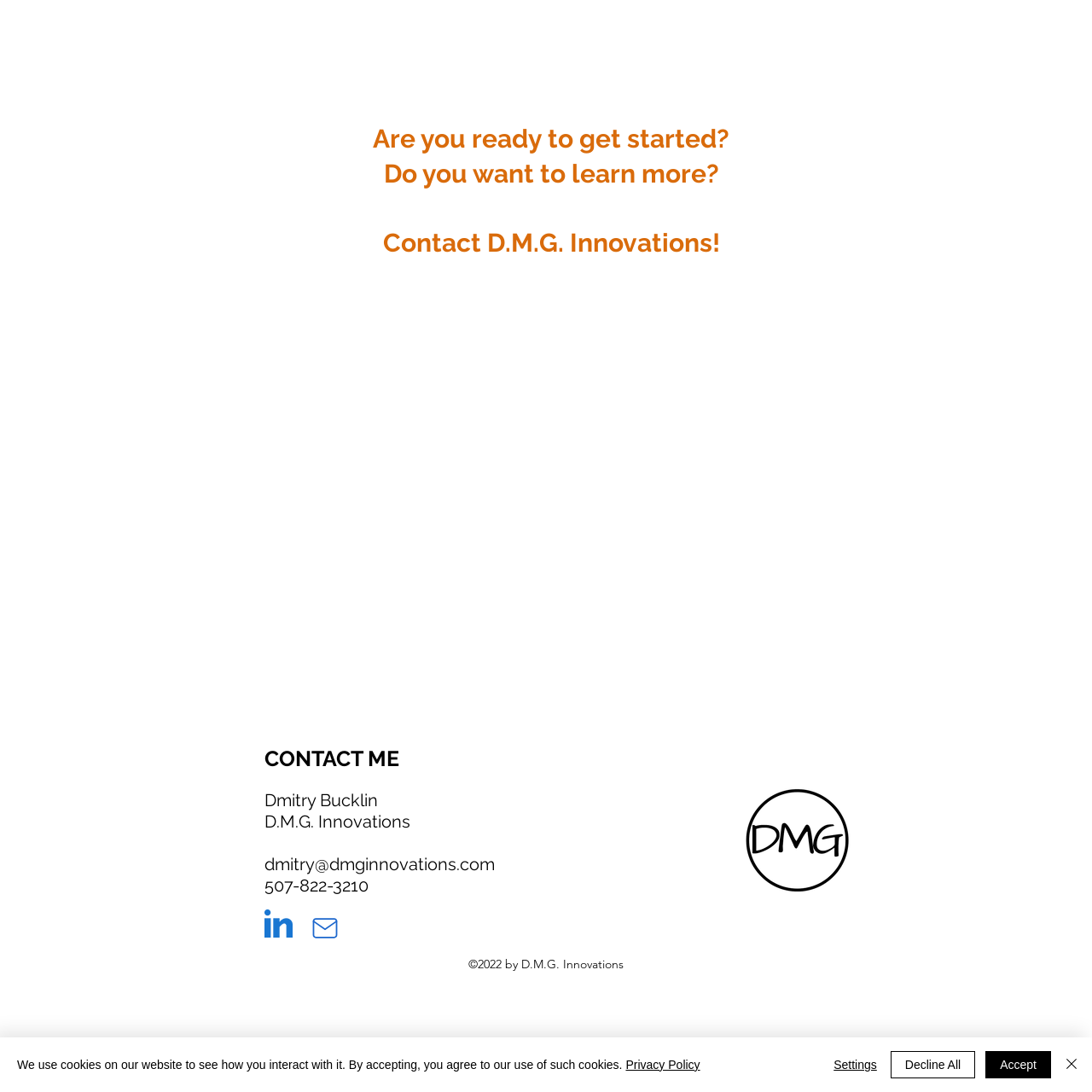Please specify the bounding box coordinates of the area that should be clicked to accomplish the following instruction: "View similar post 1". The coordinates should consist of four float numbers between 0 and 1, i.e., [left, top, right, bottom].

None